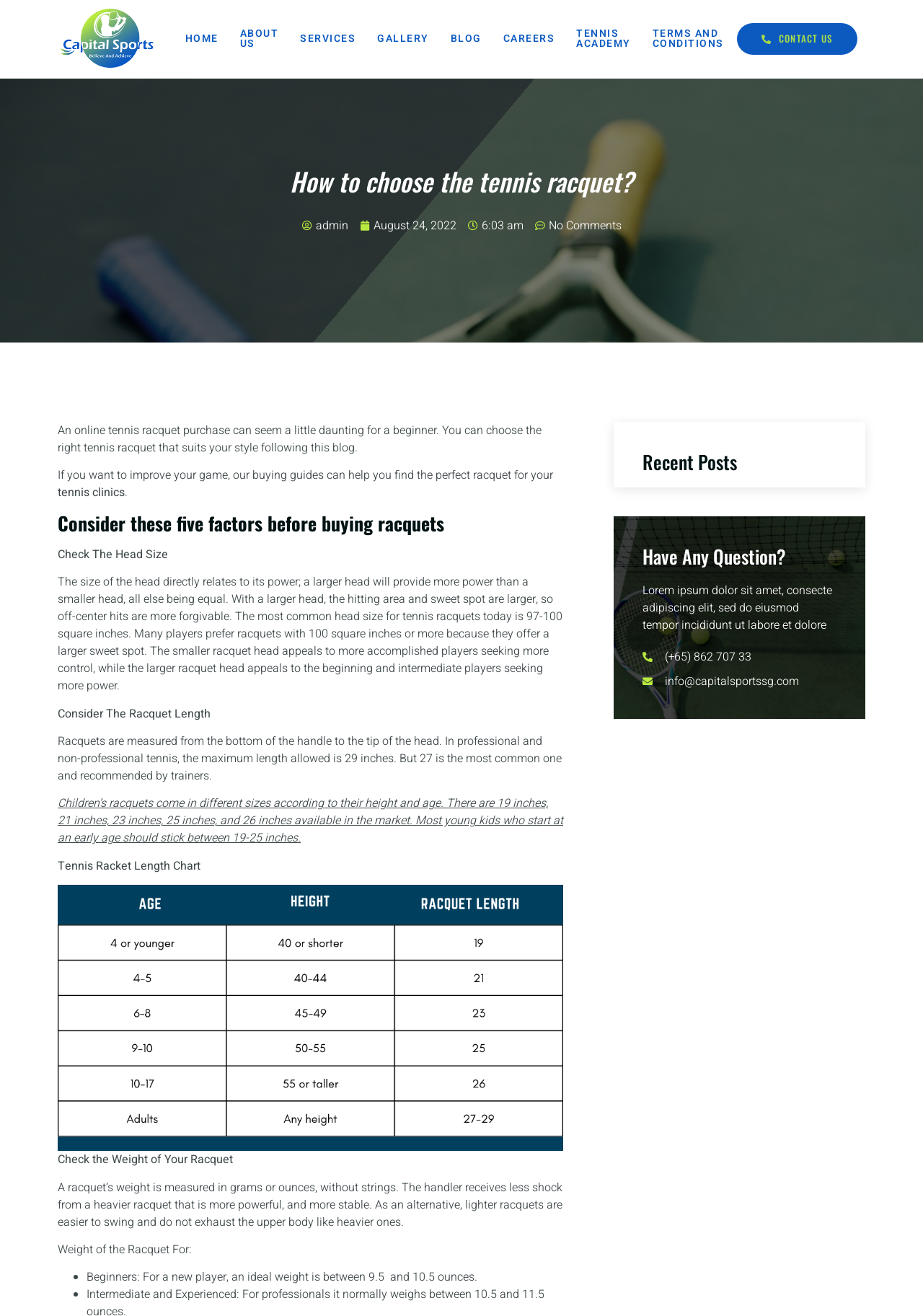What is the recommended racquet head size for beginners?
Respond with a short answer, either a single word or a phrase, based on the image.

100 square inches or more